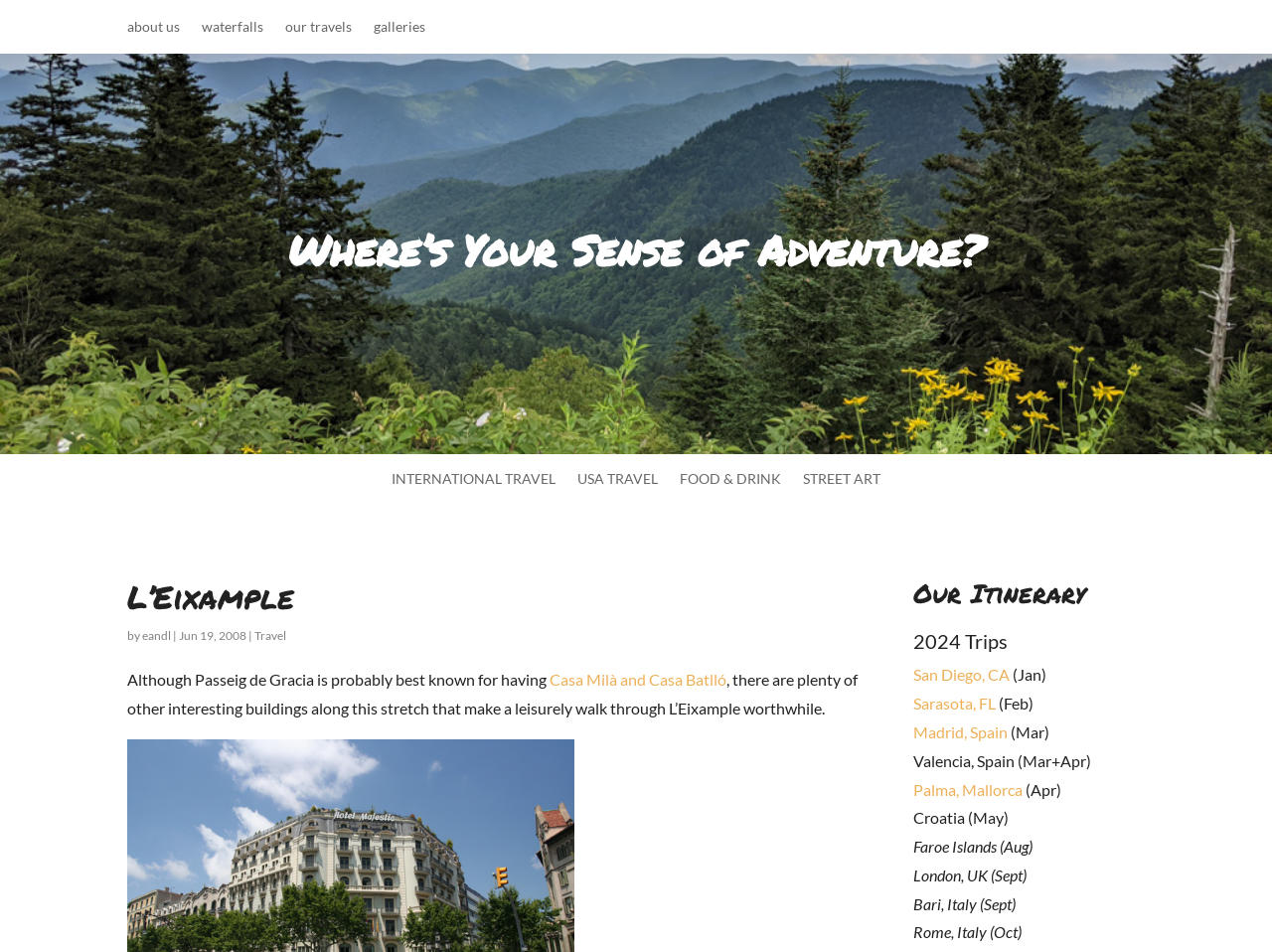Can you find the bounding box coordinates for the element that needs to be clicked to execute this instruction: "read about INTERNATIONAL TRAVEL"? The coordinates should be given as four float numbers between 0 and 1, i.e., [left, top, right, bottom].

[0.308, 0.496, 0.437, 0.519]